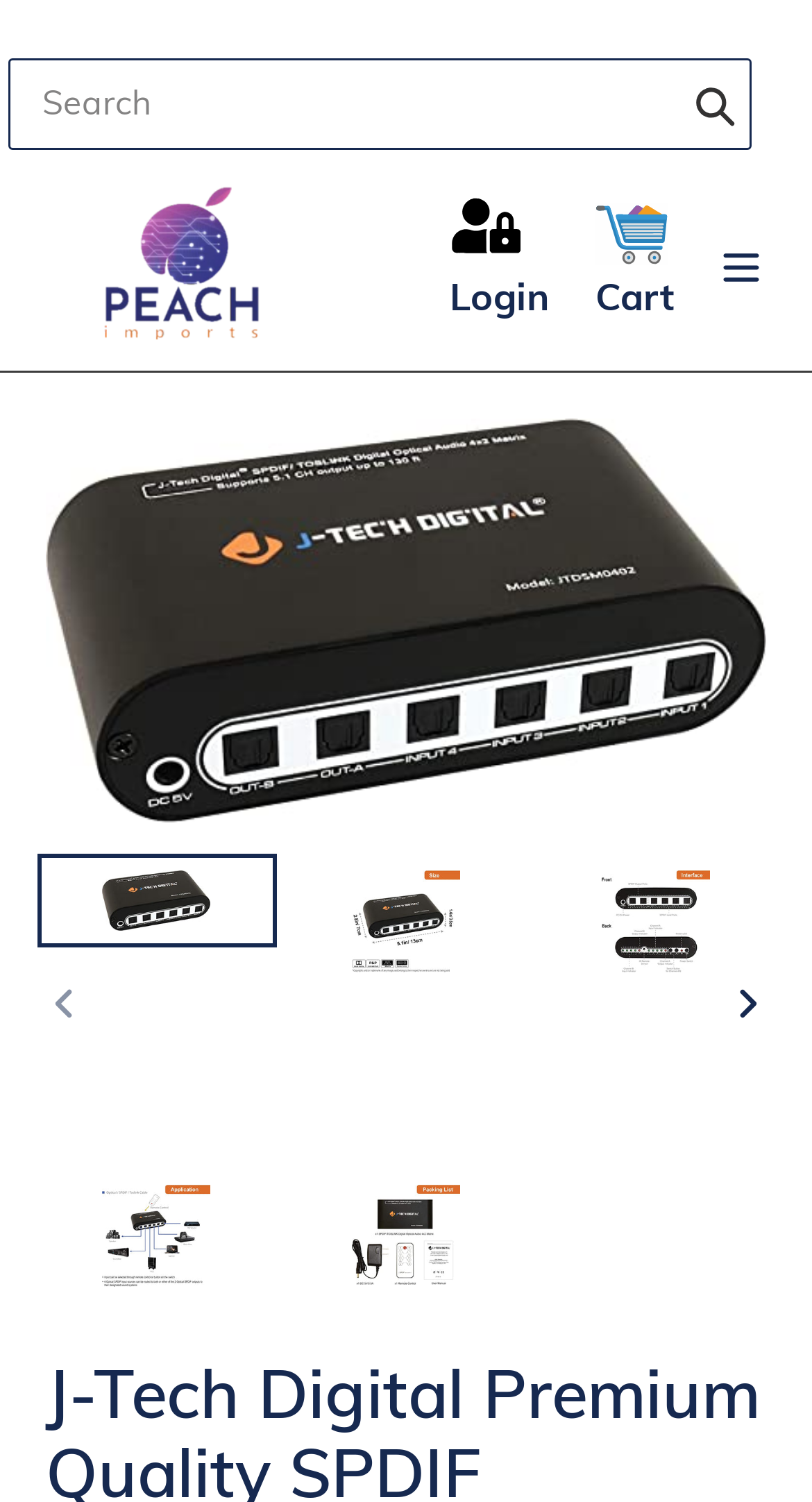Explain the webpage in detail, including its primary components.

This webpage is about a product, specifically a SPDIF/TOSLINK Digital Optical Audio 4x2 Matrix. At the top, there is a search dialog with a search bar, a submit button, and a close button. Below the search dialog, there are three links: "Login", "Cart", and "Menu". Each of these links has an accompanying image.

Below these links, there is a large image of the product, which takes up most of the page. The image is surrounded by navigation buttons, including "PREVIOUS SLIDE" and "NEXT SLIDE", which are used to cycle through different images of the product. There are also three links that allow users to load different images of the product into a gallery viewer.

The product image is the main focus of the page, and it is positioned in the center of the page. The search dialog and links are positioned at the top, while the navigation buttons are positioned around the product image. Overall, the page is dedicated to showcasing the product and providing users with a way to explore its features through different images.